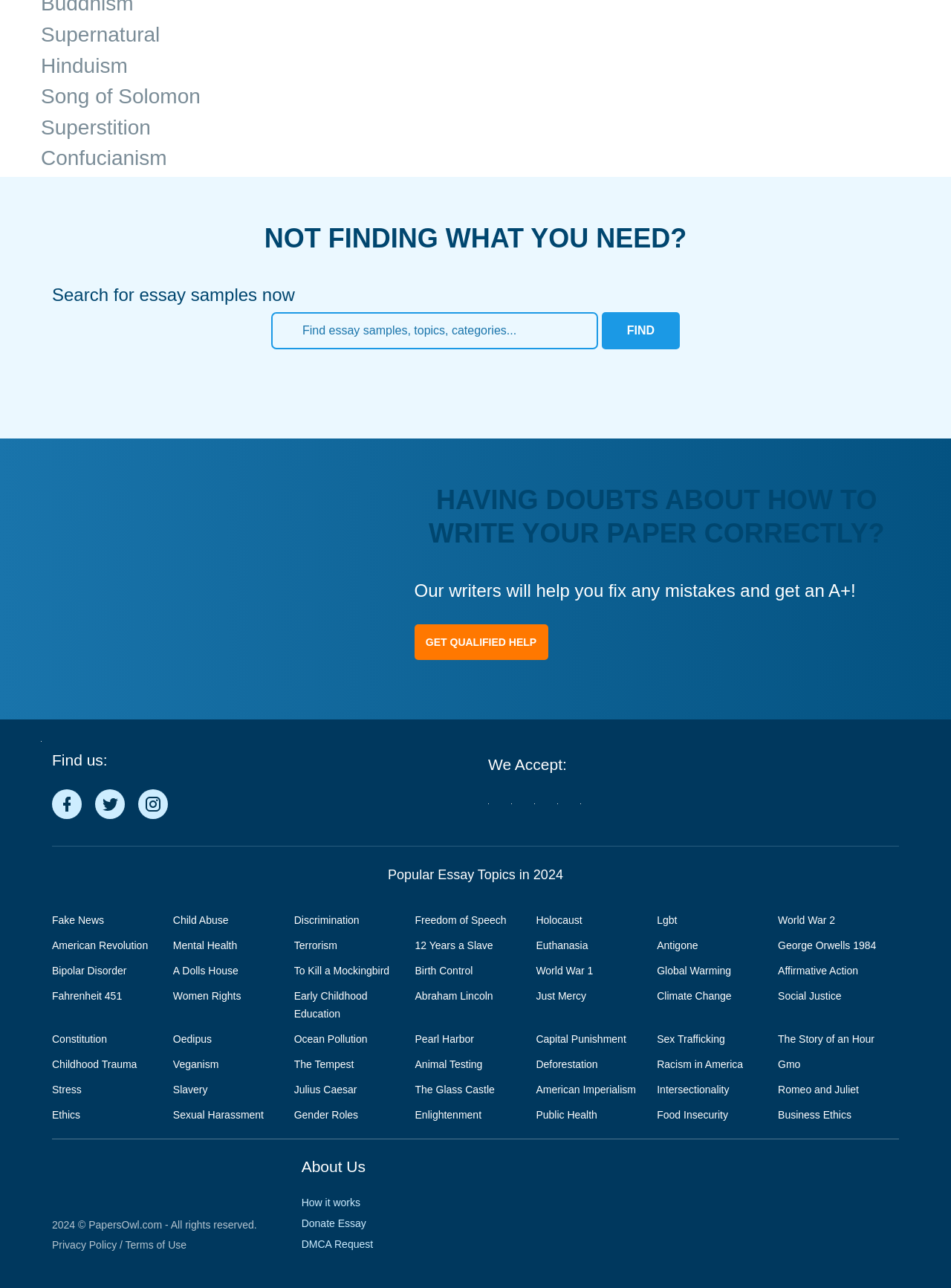Determine the bounding box coordinates of the clickable element to complete this instruction: "Search for essay samples". Provide the coordinates in the format of four float numbers between 0 and 1, [left, top, right, bottom].

[0.285, 0.242, 0.629, 0.271]